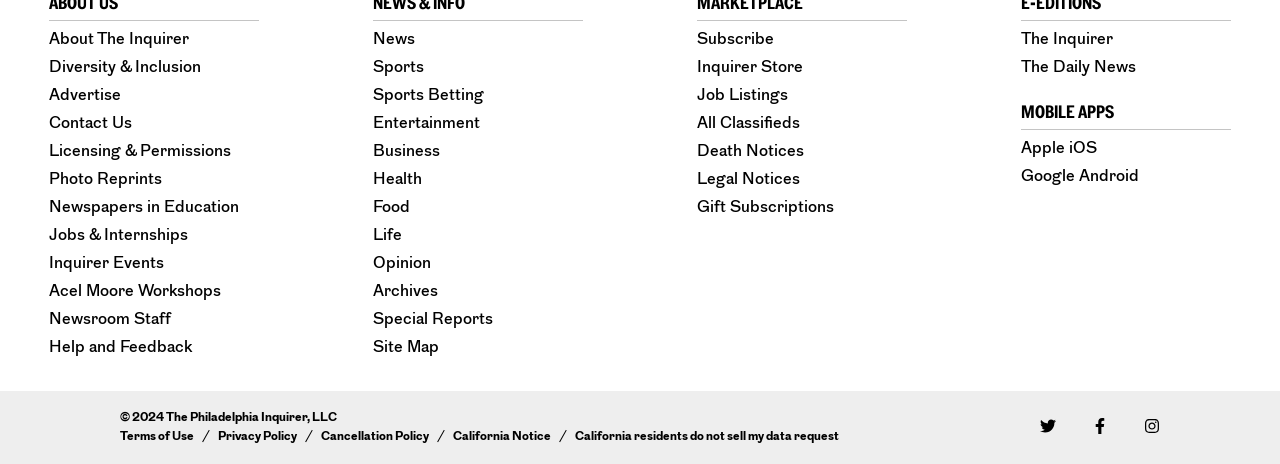Determine the bounding box coordinates of the clickable element to achieve the following action: 'Follow The Inquirer on Twitter'. Provide the coordinates as four float values between 0 and 1, formatted as [left, top, right, bottom].

[0.812, 0.901, 0.825, 0.942]